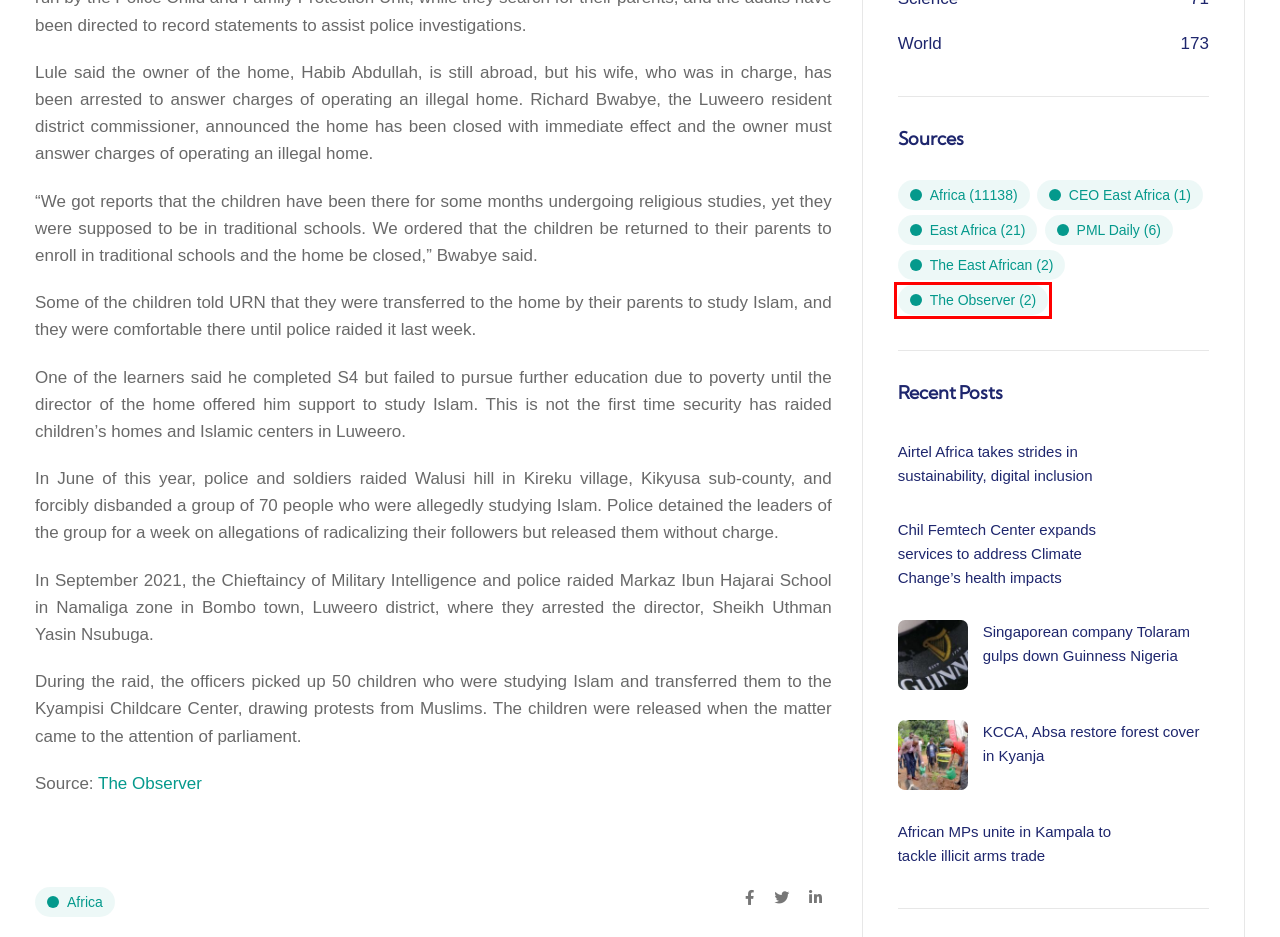A screenshot of a webpage is given, marked with a red bounding box around a UI element. Please select the most appropriate webpage description that fits the new page after clicking the highlighted element. Here are the candidates:
A. World Archives - uGrowth
B. Singaporean company Tolaram gulps down Guinness Nigeria - uGrowth
C. The East African Archives - uGrowth
D. African MPs unite in Kampala to tackle illicit arms trade - uGrowth
E. CEO East Africa Archives - uGrowth
F. The Observer Archives - uGrowth
G. KCCA, Absa restore forest cover in Kyanja - uGrowth
H. Airtel Africa takes strides in sustainability, digital inclusion - uGrowth

F